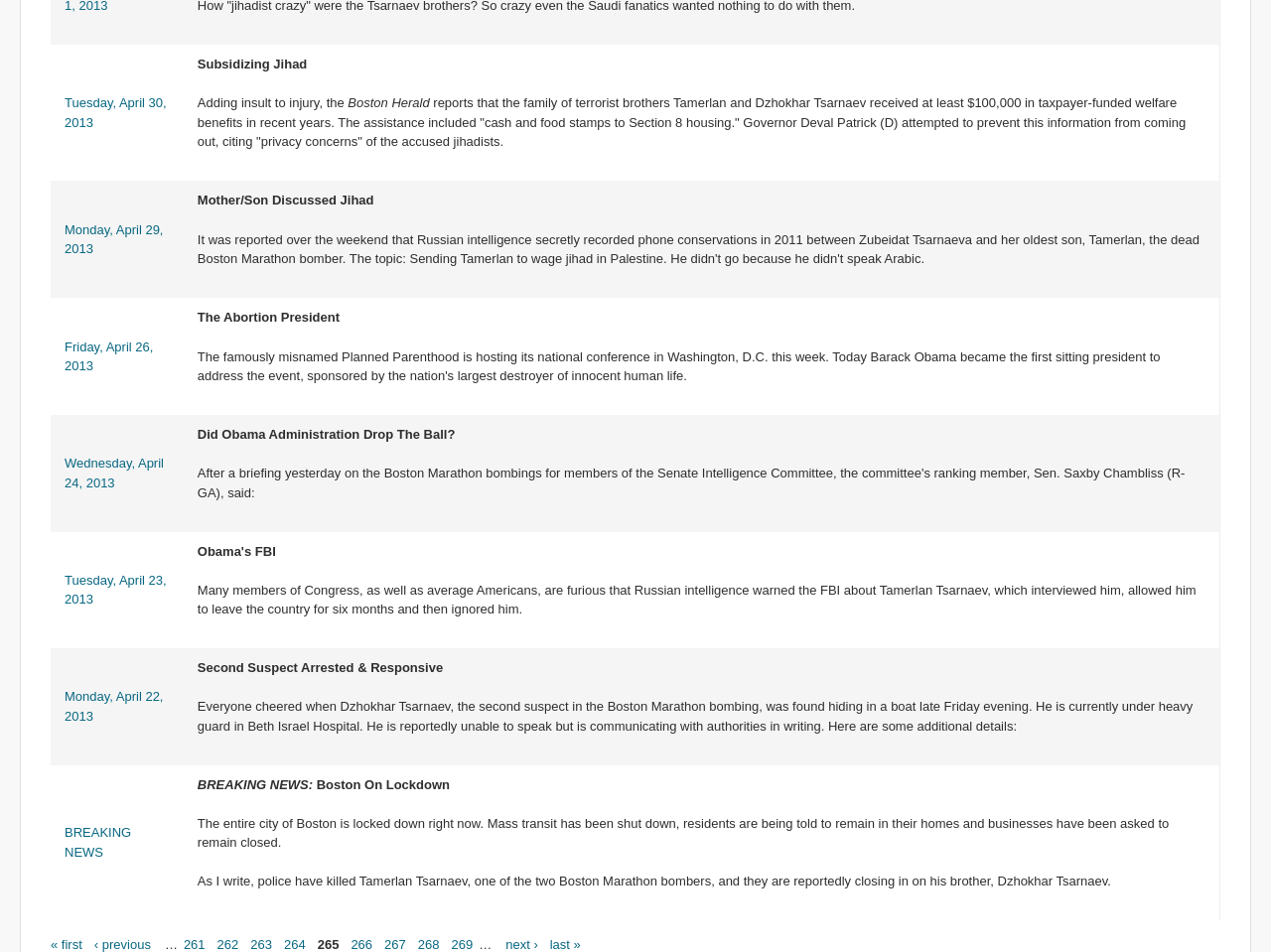Locate the UI element described as follows: "BREAKING NEWS". Return the bounding box coordinates as four float numbers between 0 and 1 in the order [left, top, right, bottom].

[0.051, 0.867, 0.103, 0.903]